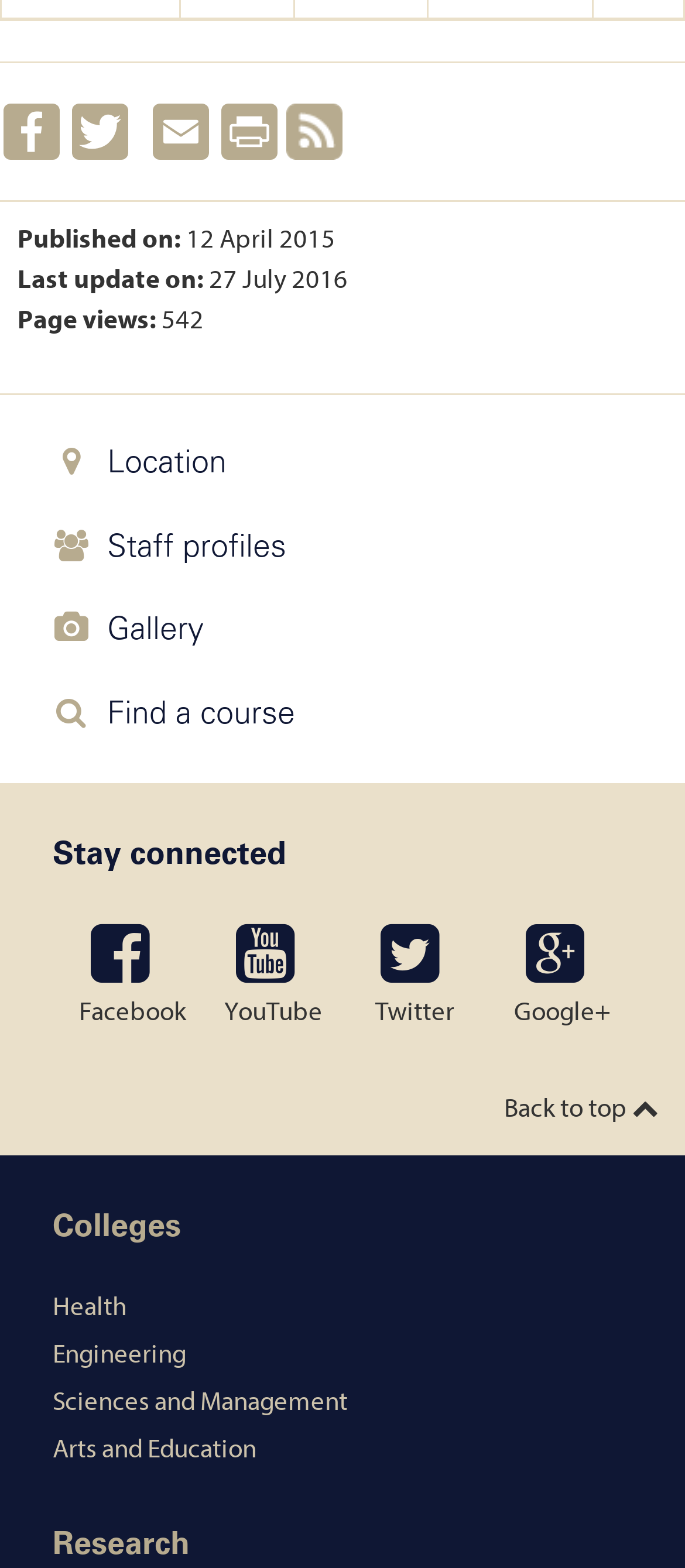Identify the bounding box coordinates of the element that should be clicked to fulfill this task: "Go to Staff profiles". The coordinates should be provided as four float numbers between 0 and 1, i.e., [left, top, right, bottom].

[0.077, 0.333, 0.923, 0.364]